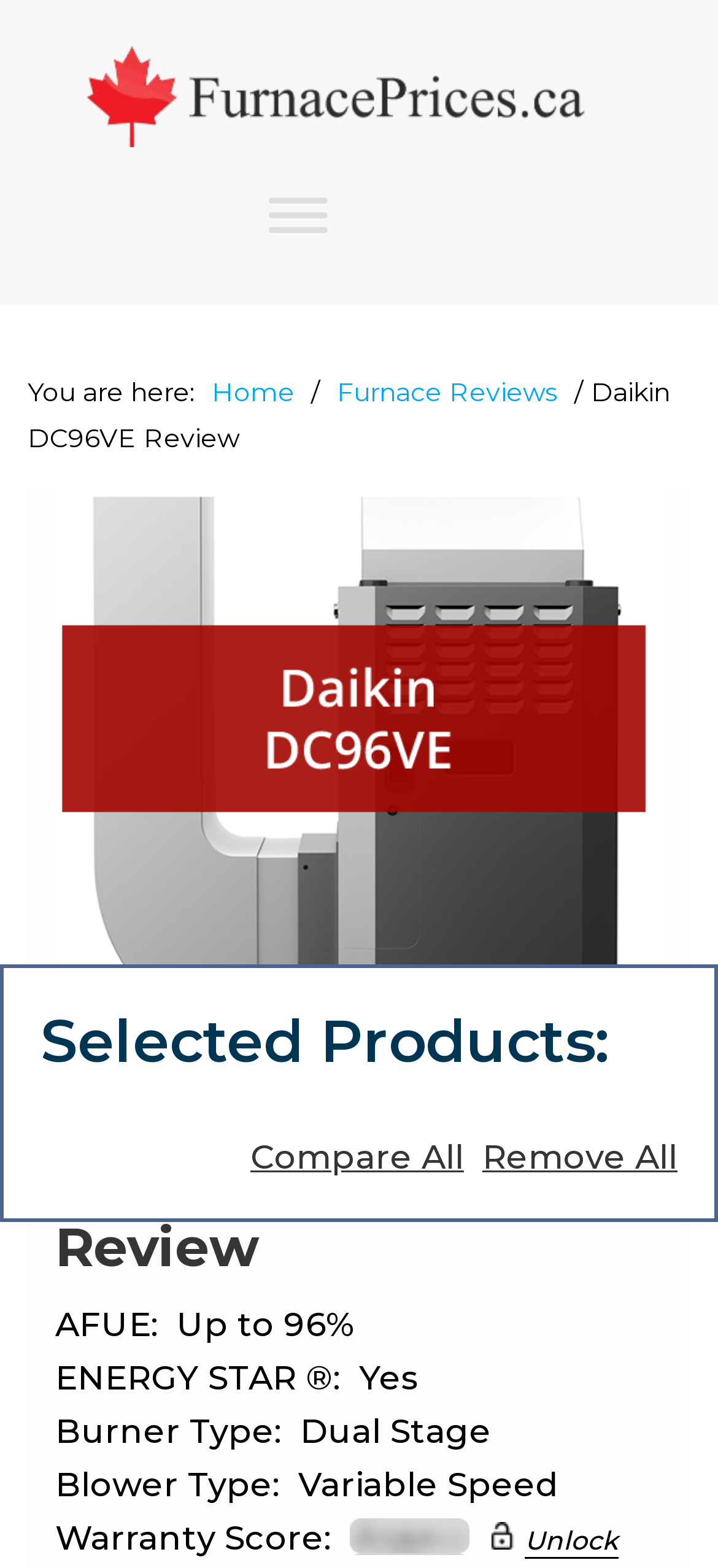Using the provided element description, identify the bounding box coordinates as (top-left x, top-left y, bottom-right x, bottom-right y). Ensure all values are between 0 and 1. Description: Warranty Score: Unlock

[0.077, 0.965, 0.923, 0.997]